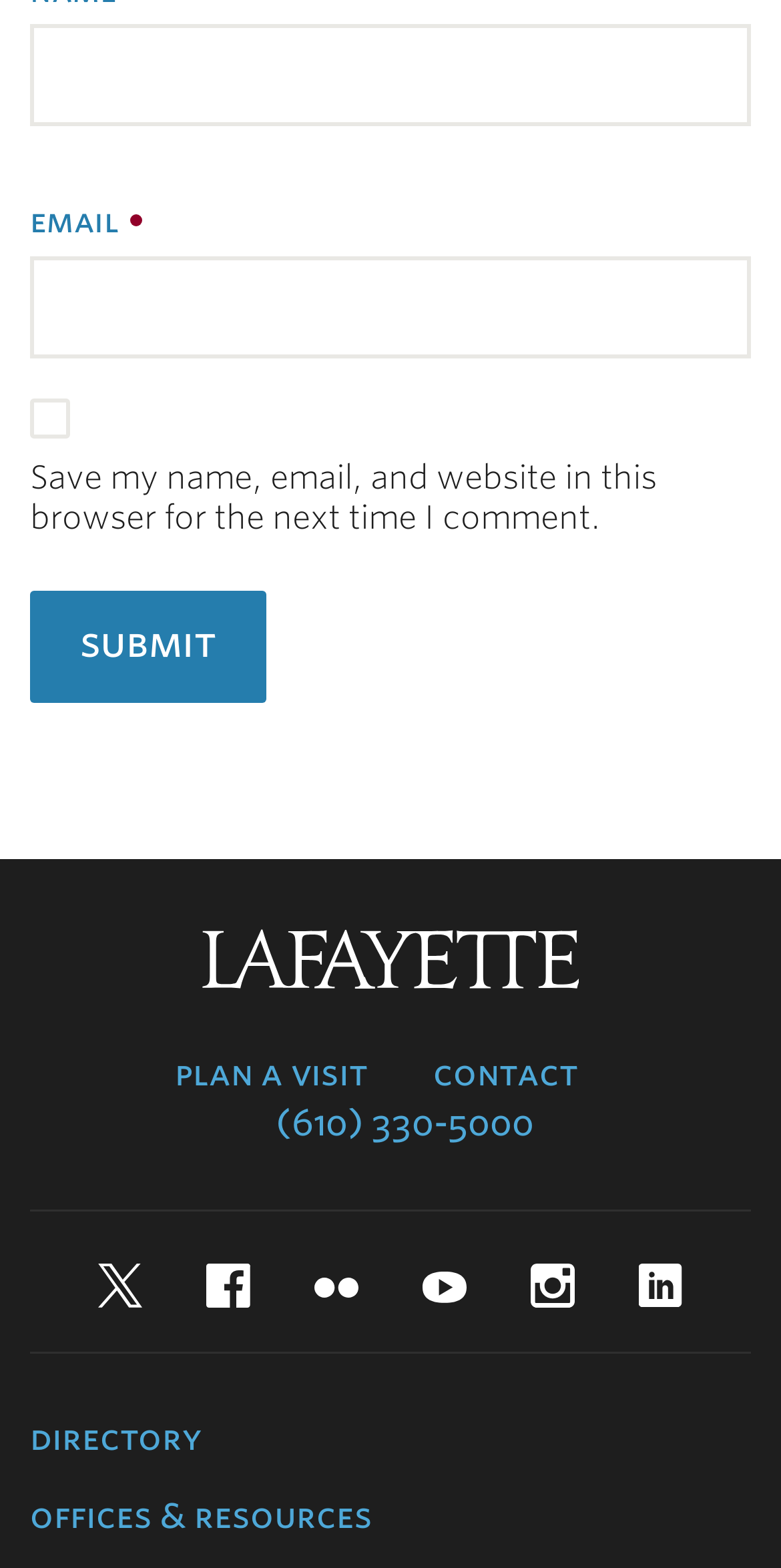What is the purpose of the checkbox?
Based on the image, please offer an in-depth response to the question.

The checkbox is located below the email input field and is labeled 'Save my name, email, and website in this browser for the next time I comment.' This suggests that its purpose is to save the user's data for future comments.